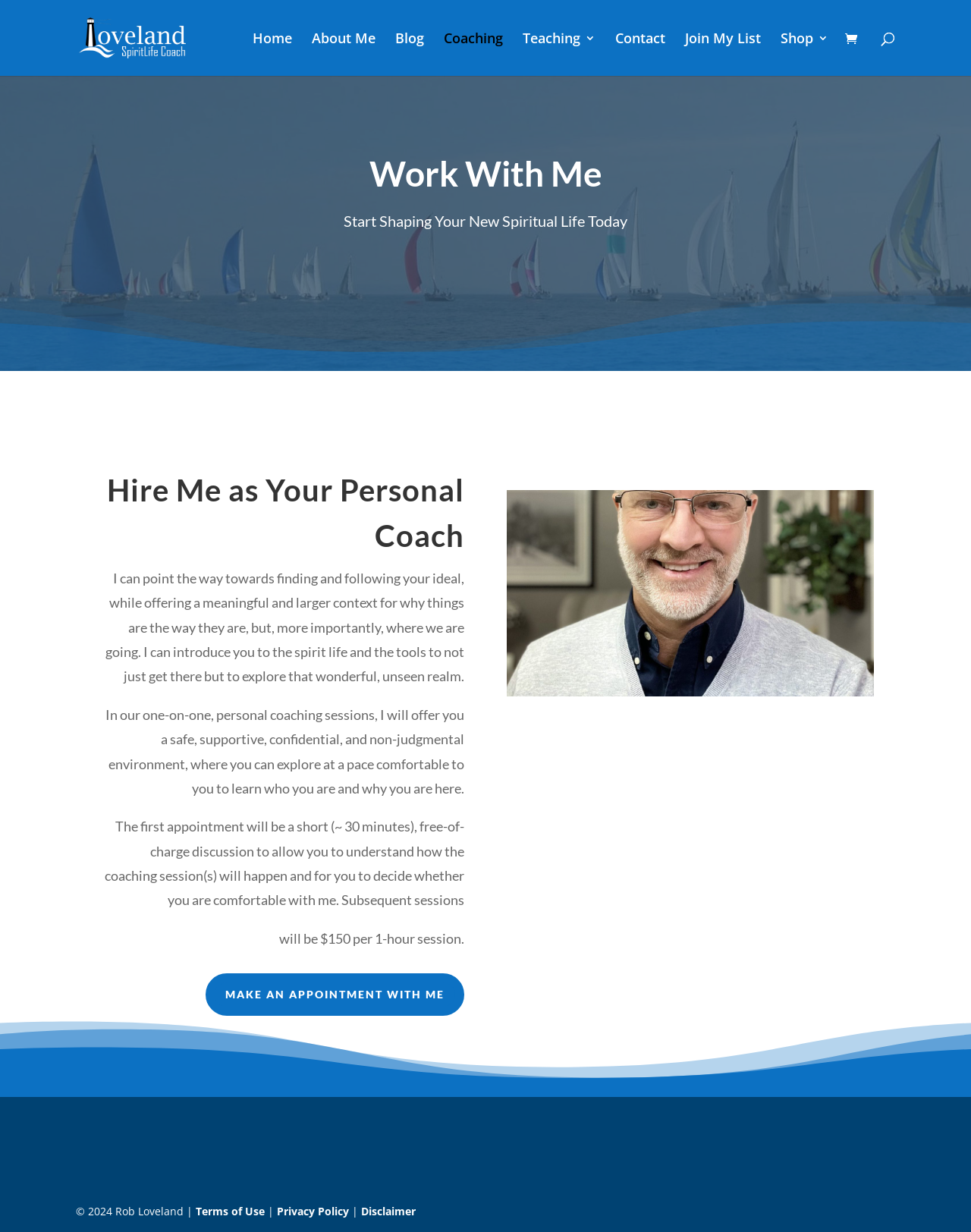Can you locate the main headline on this webpage and provide its text content?

Work With Me